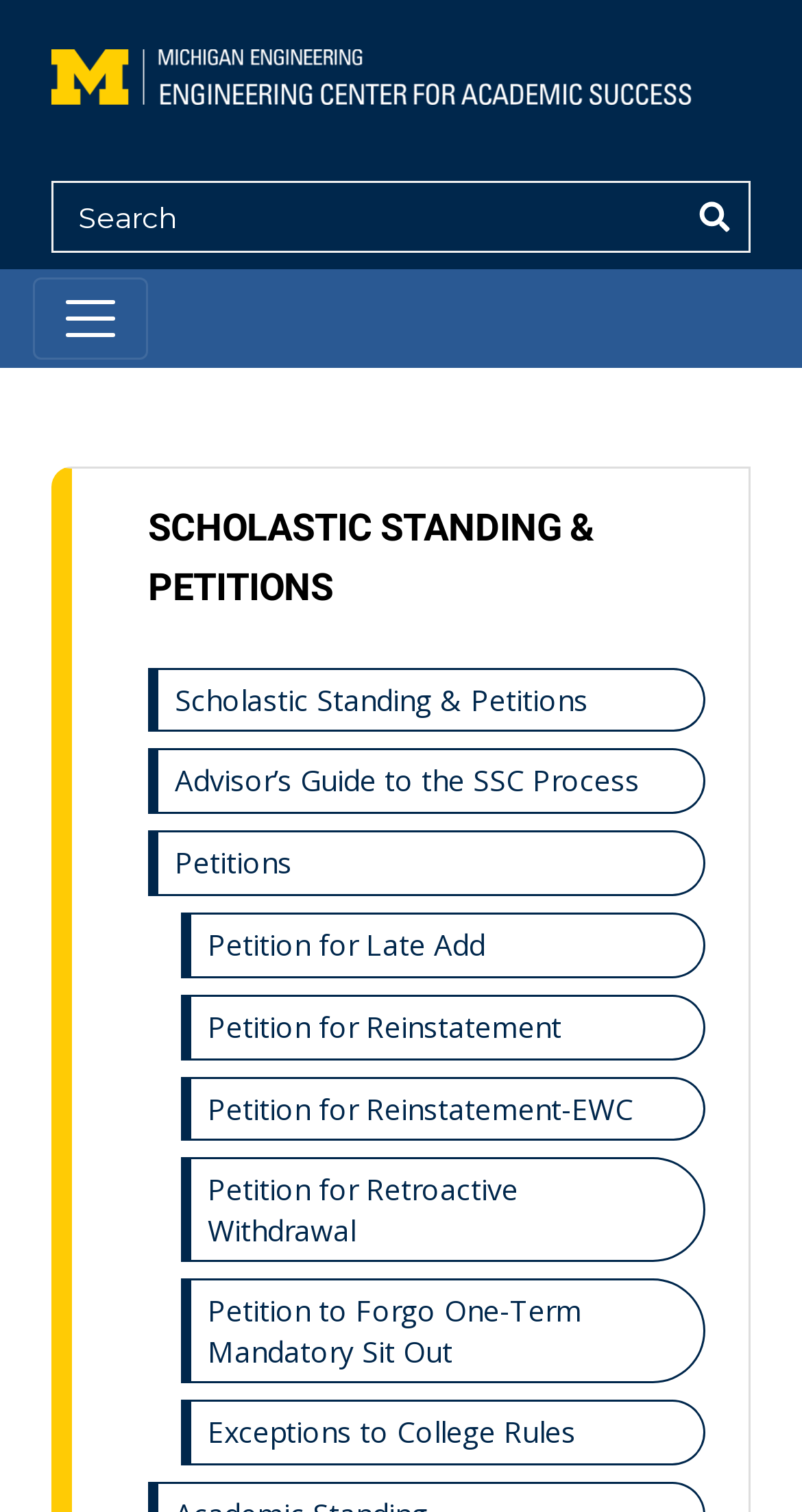Elaborate on the information and visuals displayed on the webpage.

The webpage is about Frequently Asked Questions related to the Engineering Center for Academic Success. At the top left, there is a link to the Engineering Center for Academic Success, accompanied by an image with the same name. Below this, there is a search bar with a label "Search" and a text box where users can input their queries.

To the right of the search bar, there is a button labeled "Toggle navigation" that controls a navigation menu. Below this button, there are several links related to Scholastic Standing and Petitions, including "SCHOLASTIC STANDING & PETITIONS", "Scholastic Standing & Petitions", "Advisor’s Guide to the SSC Process", and "Petitions". These links are positioned in a vertical column, with the first link at the top and the last link at the bottom.

Below the "Petitions" link, there are several more specific links related to petitions, including "Petition for Late Add", "Petition for Reinstatement", "Petition for Reinstatement-EWC", "Petition for Retroactive Withdrawal", "Petition to Forgo One-Term Mandatory Sit Out", and "Exceptions to College Rules". These links are also arranged in a vertical column, with the first link at the top and the last link at the bottom.